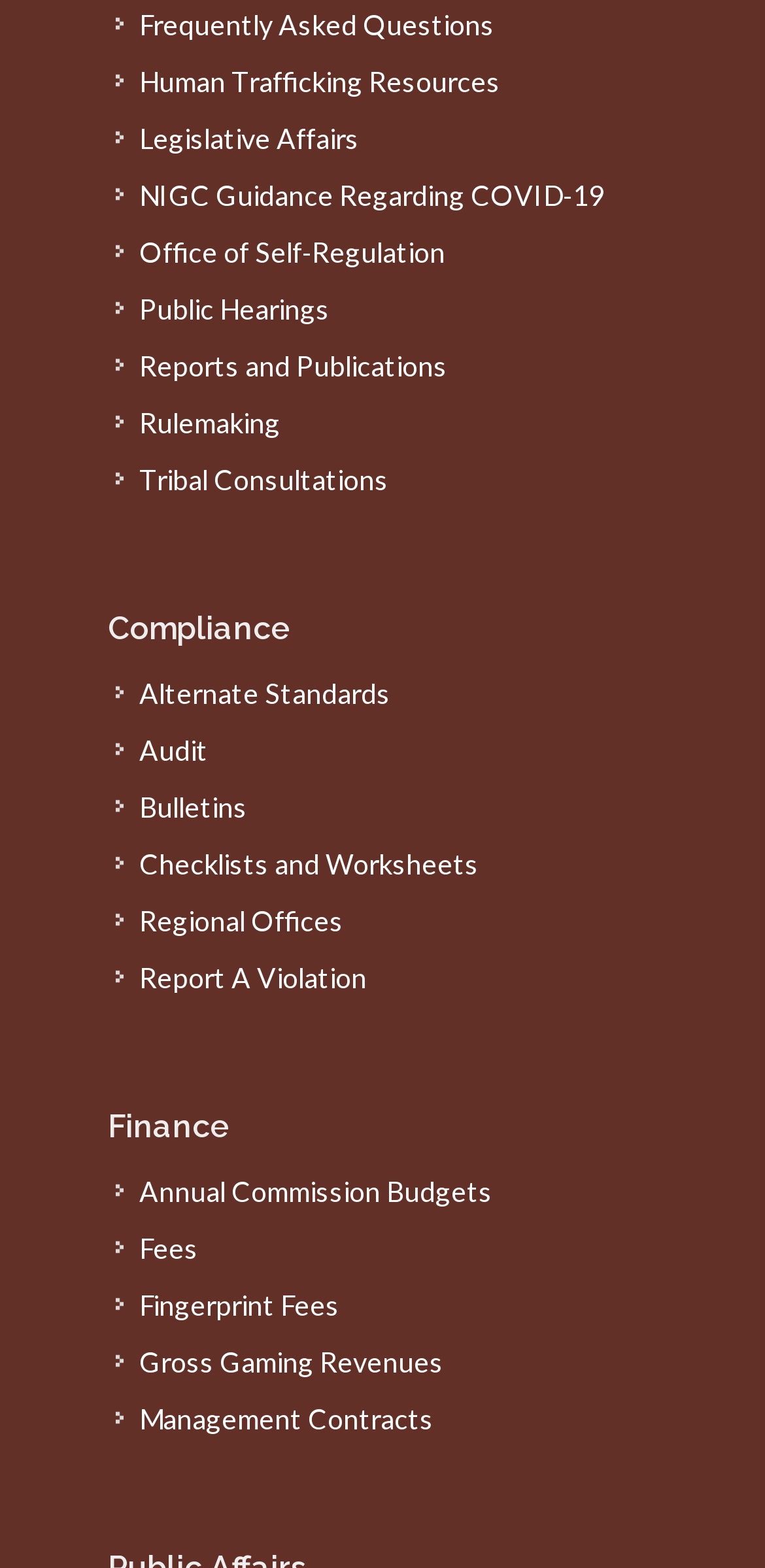How many headings are on this webpage?
Please provide a detailed and thorough answer to the question.

There are two headings on this webpage, which are 'Compliance' and 'Finance', each with several links underneath them.